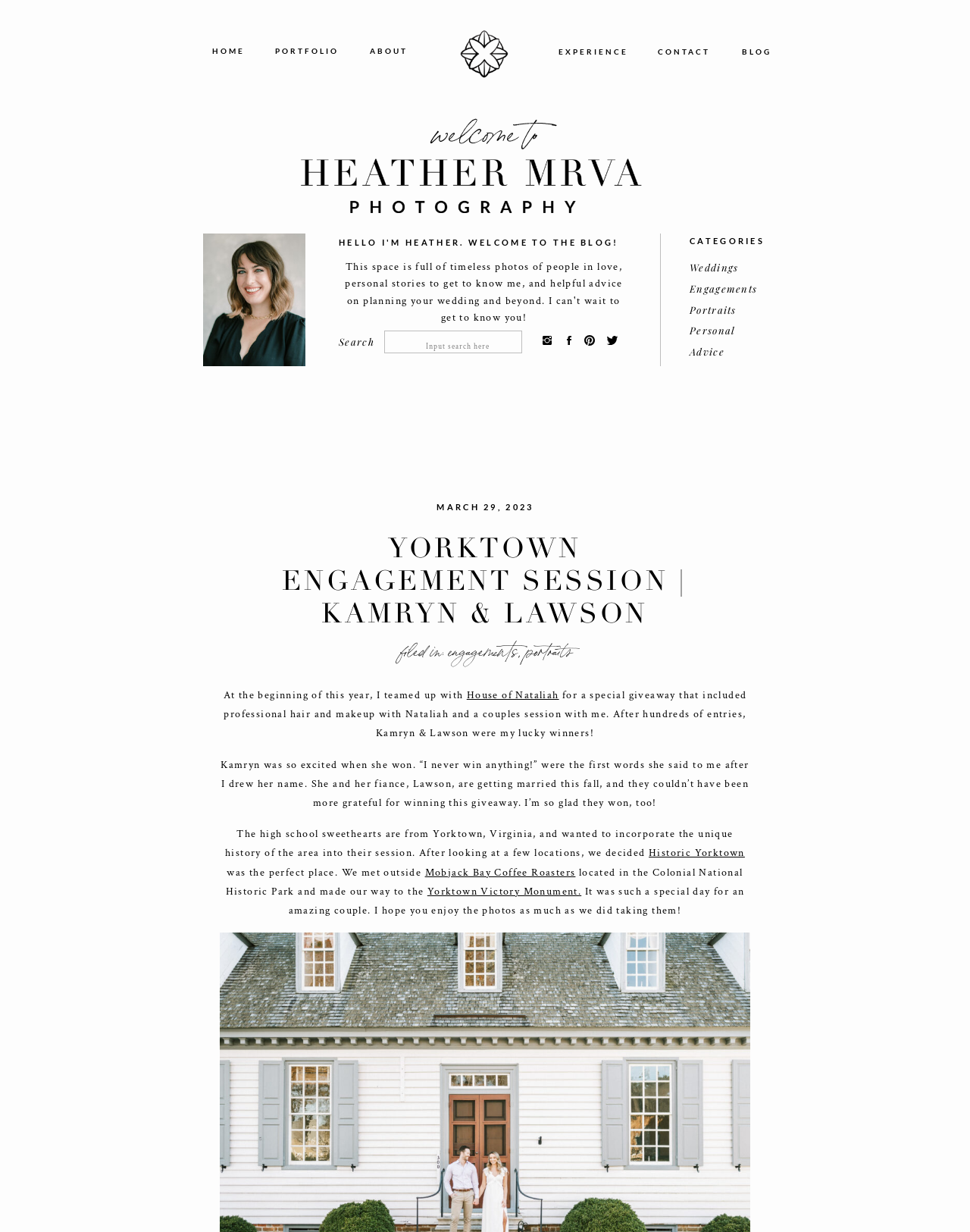Please identify the bounding box coordinates of the element's region that needs to be clicked to fulfill the following instruction: "Search for something". The bounding box coordinates should consist of four float numbers between 0 and 1, i.e., [left, top, right, bottom].

[0.404, 0.273, 0.538, 0.289]